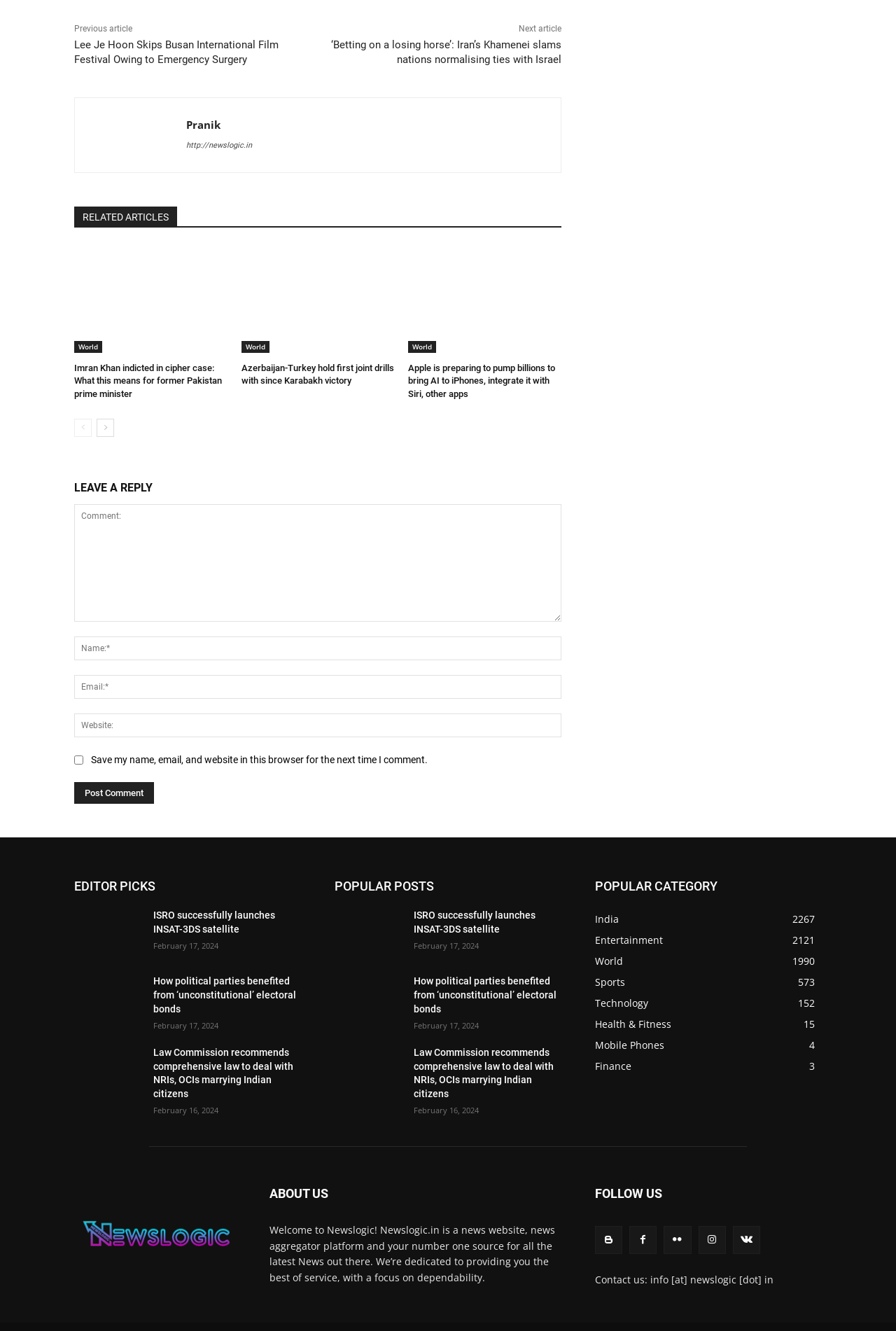Please specify the bounding box coordinates of the clickable section necessary to execute the following command: "Click on the 'World' category".

[0.083, 0.256, 0.114, 0.265]